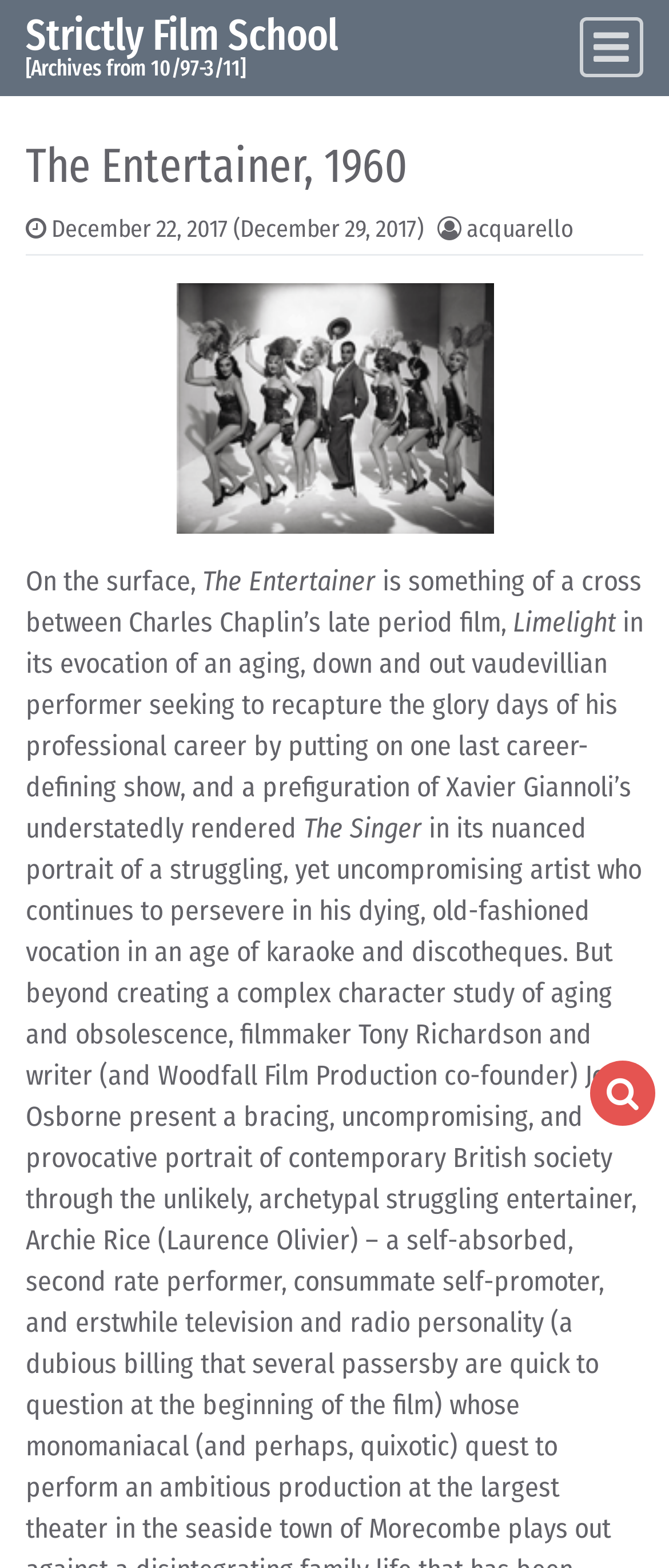Carefully examine the image and provide an in-depth answer to the question: What is the date of the article?

The date of the article is mentioned as 'December 22, 2017' which is provided in the webpage content as a link.